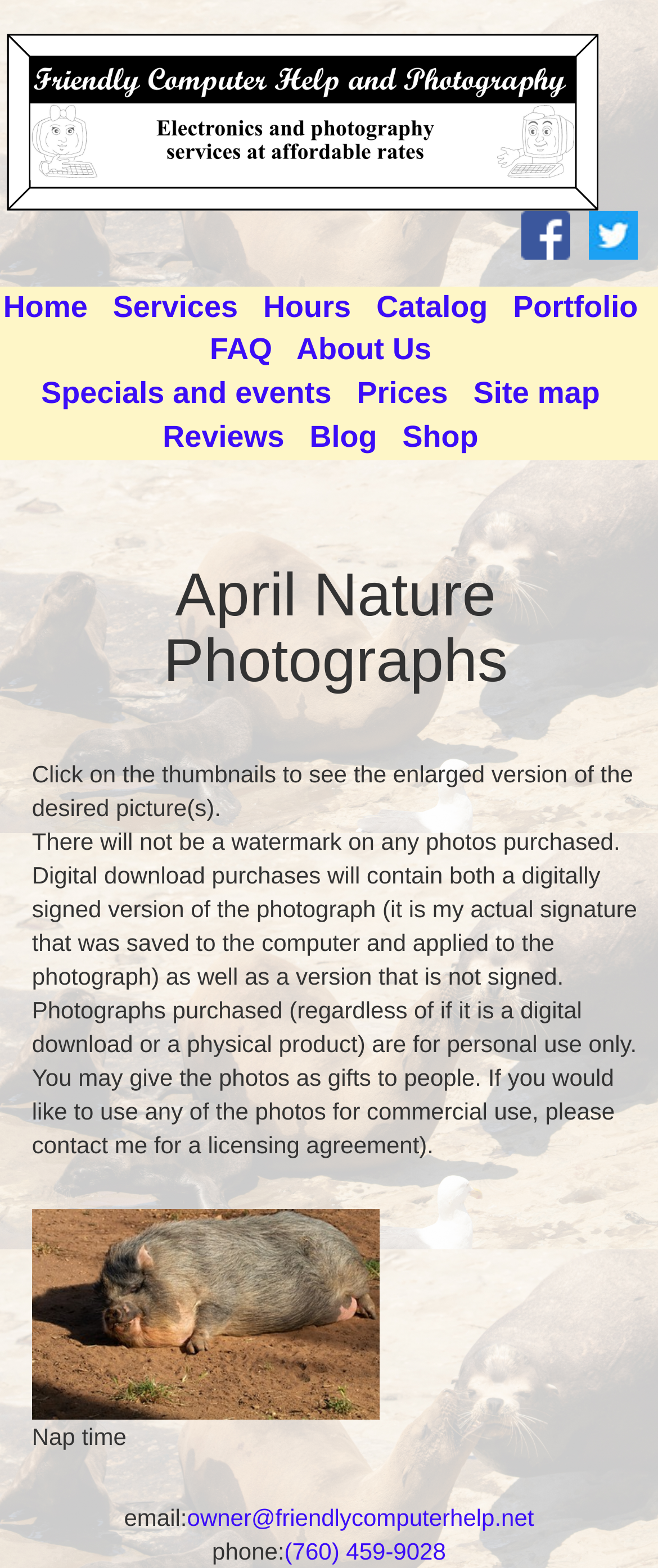Highlight the bounding box coordinates of the element that should be clicked to carry out the following instruction: "Search". The coordinates must be given as four float numbers ranging from 0 to 1, i.e., [left, top, right, bottom].

None